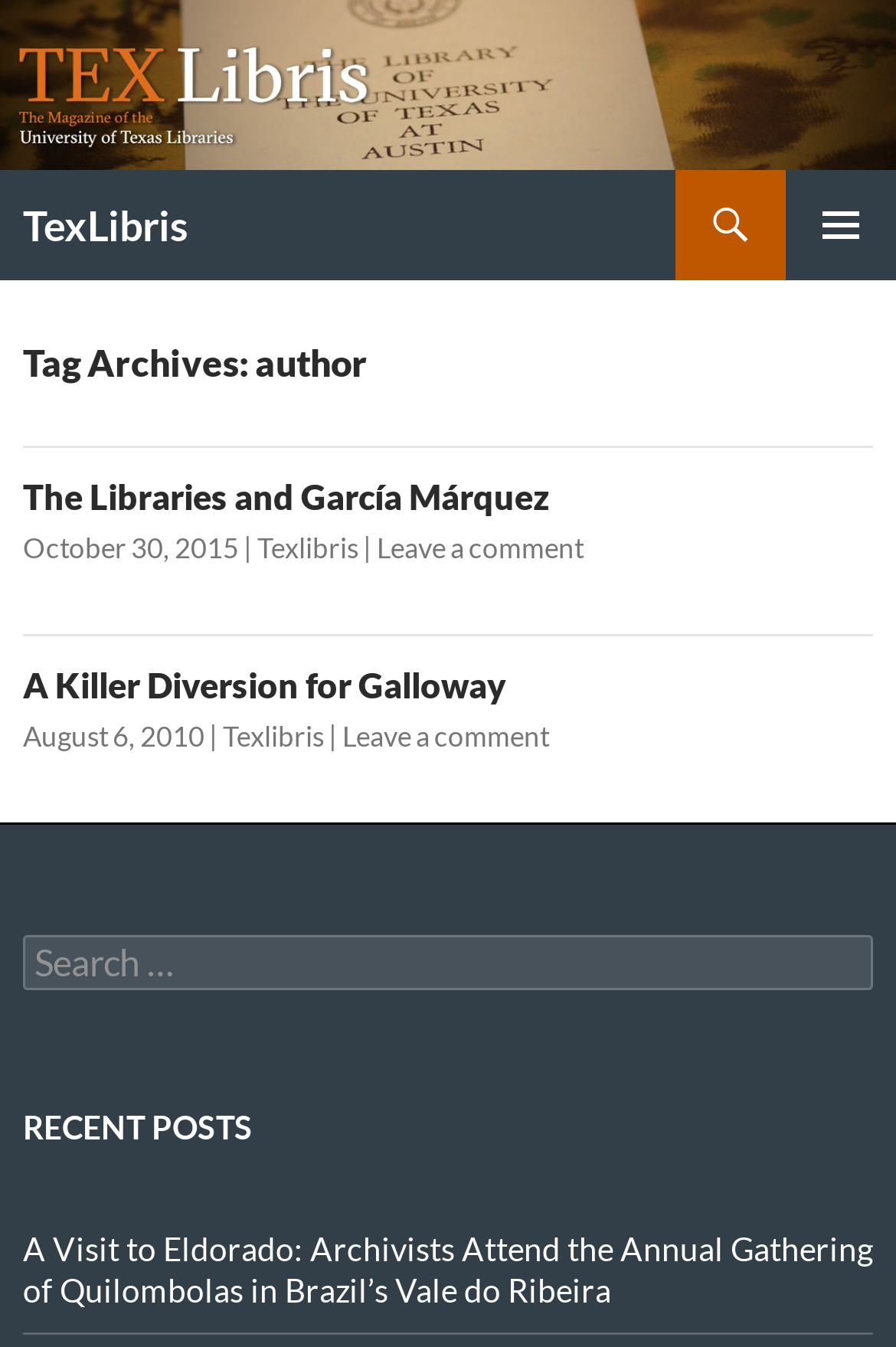What is the date of the second article?
Using the visual information, respond with a single word or phrase.

August 6, 2010